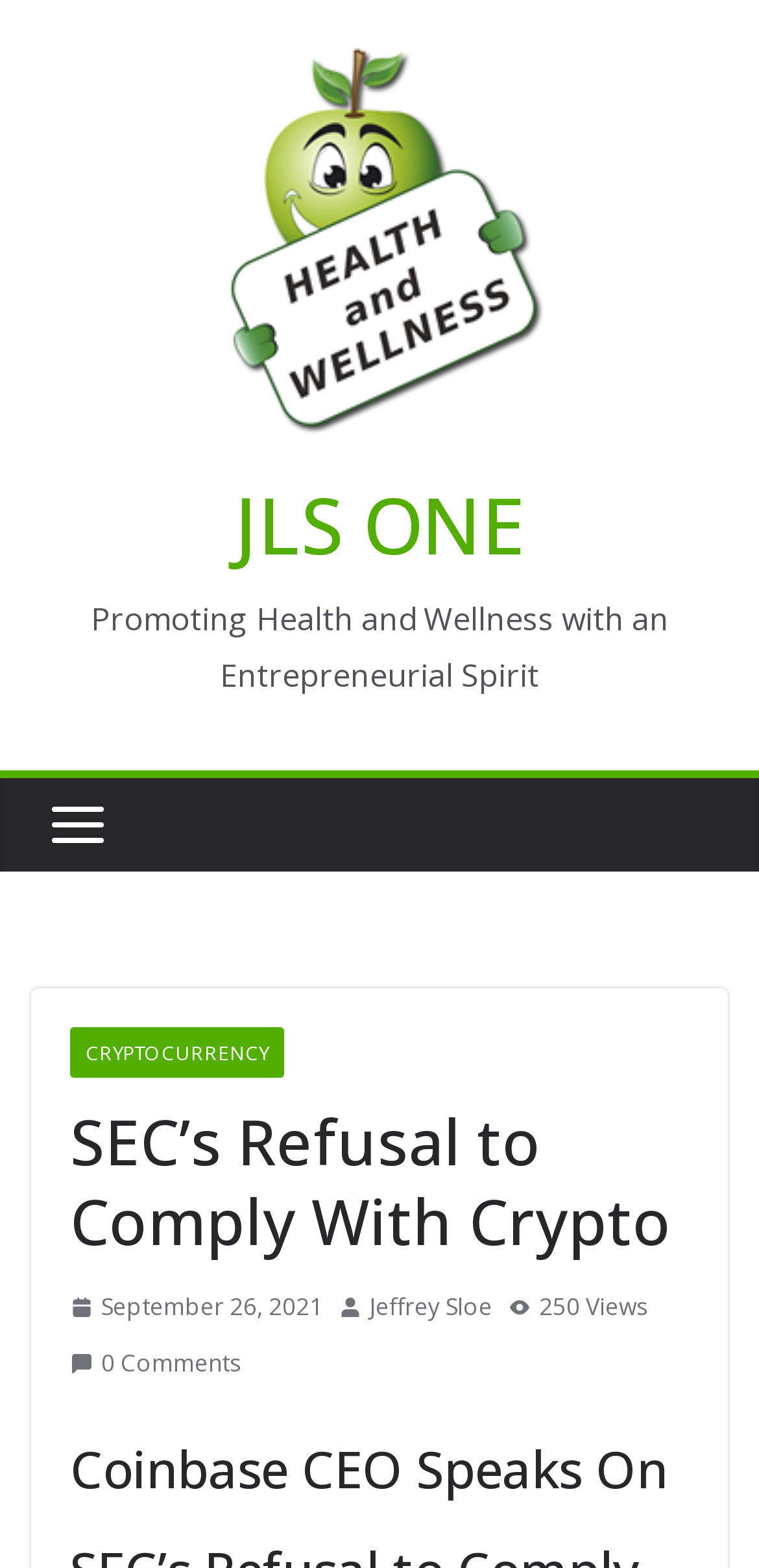Who is the author of the article?
Based on the image, answer the question with a single word or brief phrase.

Jeffrey Sloe